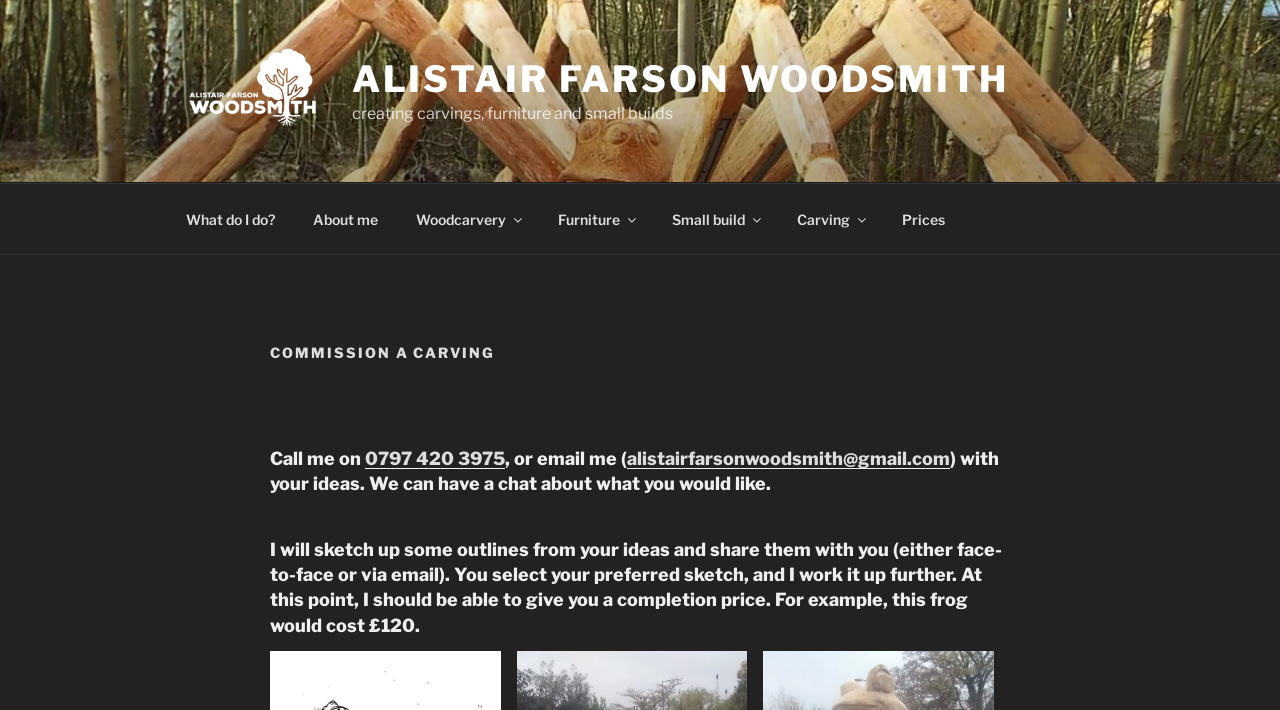Identify the bounding box coordinates of the specific part of the webpage to click to complete this instruction: "Click on the link to know what Alistair Farson Woodsmith does".

[0.147, 0.068, 0.272, 0.19]